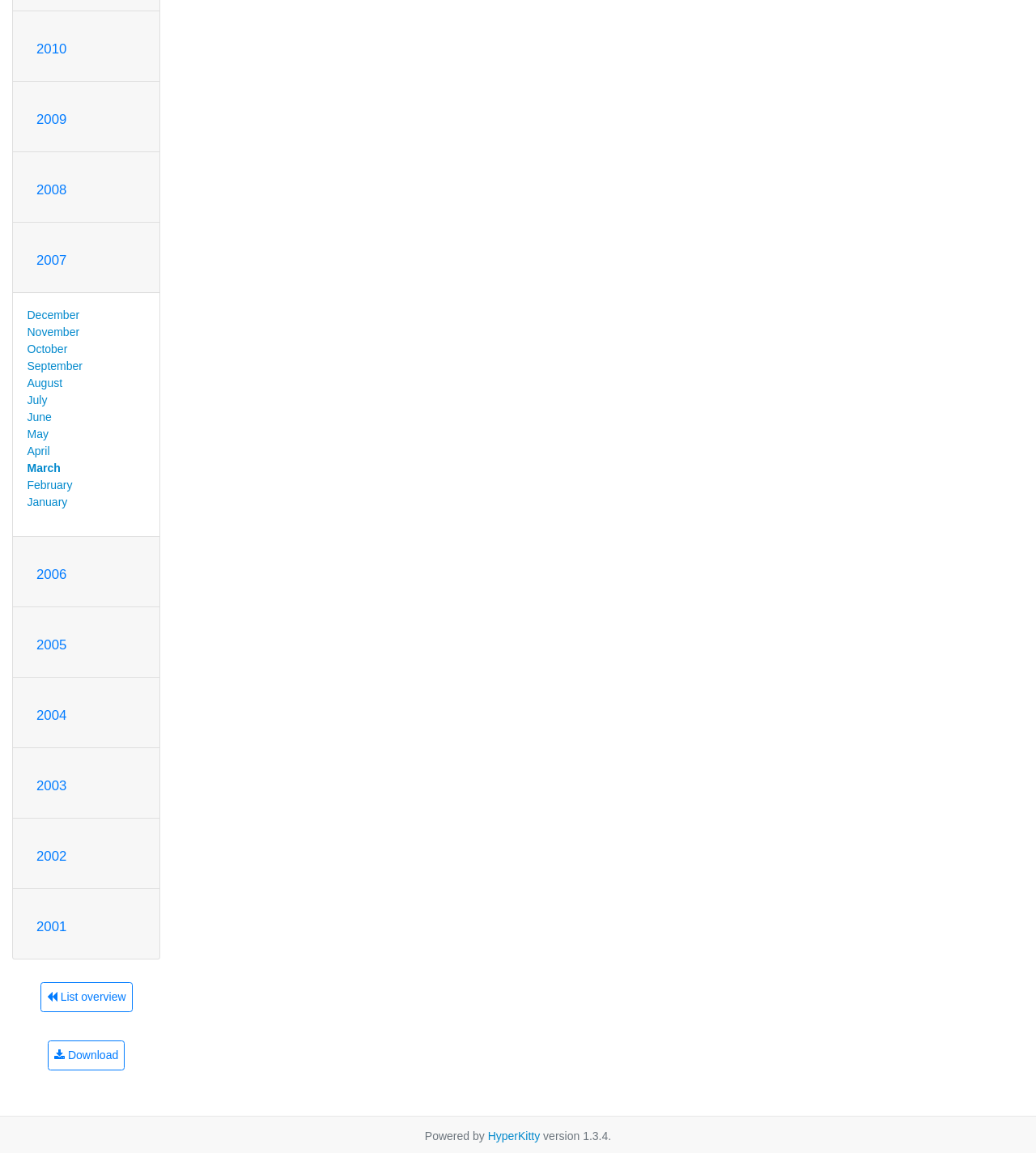Determine the bounding box coordinates of the area to click in order to meet this instruction: "Download".

[0.046, 0.902, 0.12, 0.928]